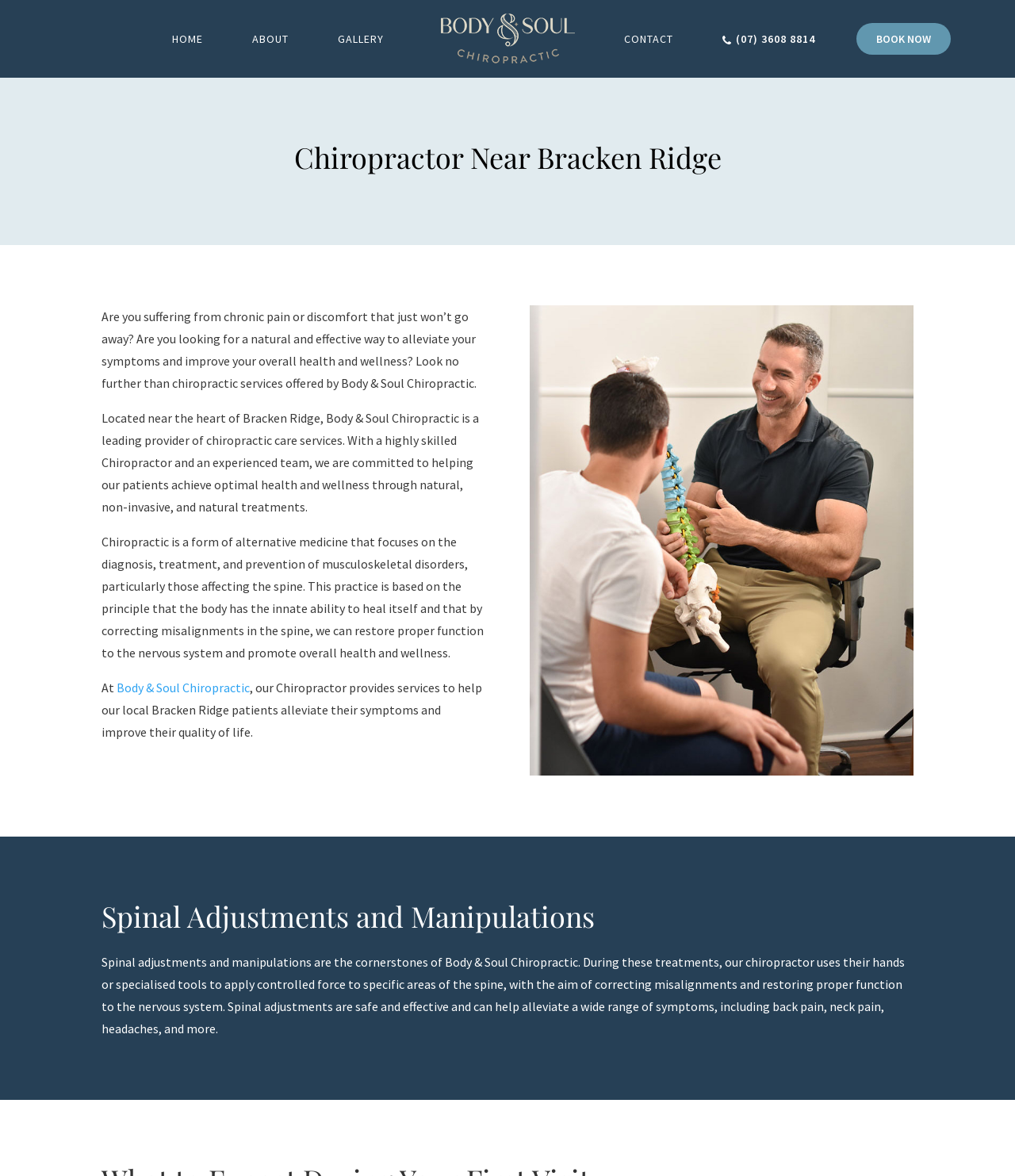Please specify the bounding box coordinates of the element that should be clicked to execute the given instruction: 'Click BOOK NOW'. Ensure the coordinates are four float numbers between 0 and 1, expressed as [left, top, right, bottom].

[0.844, 0.02, 0.937, 0.047]